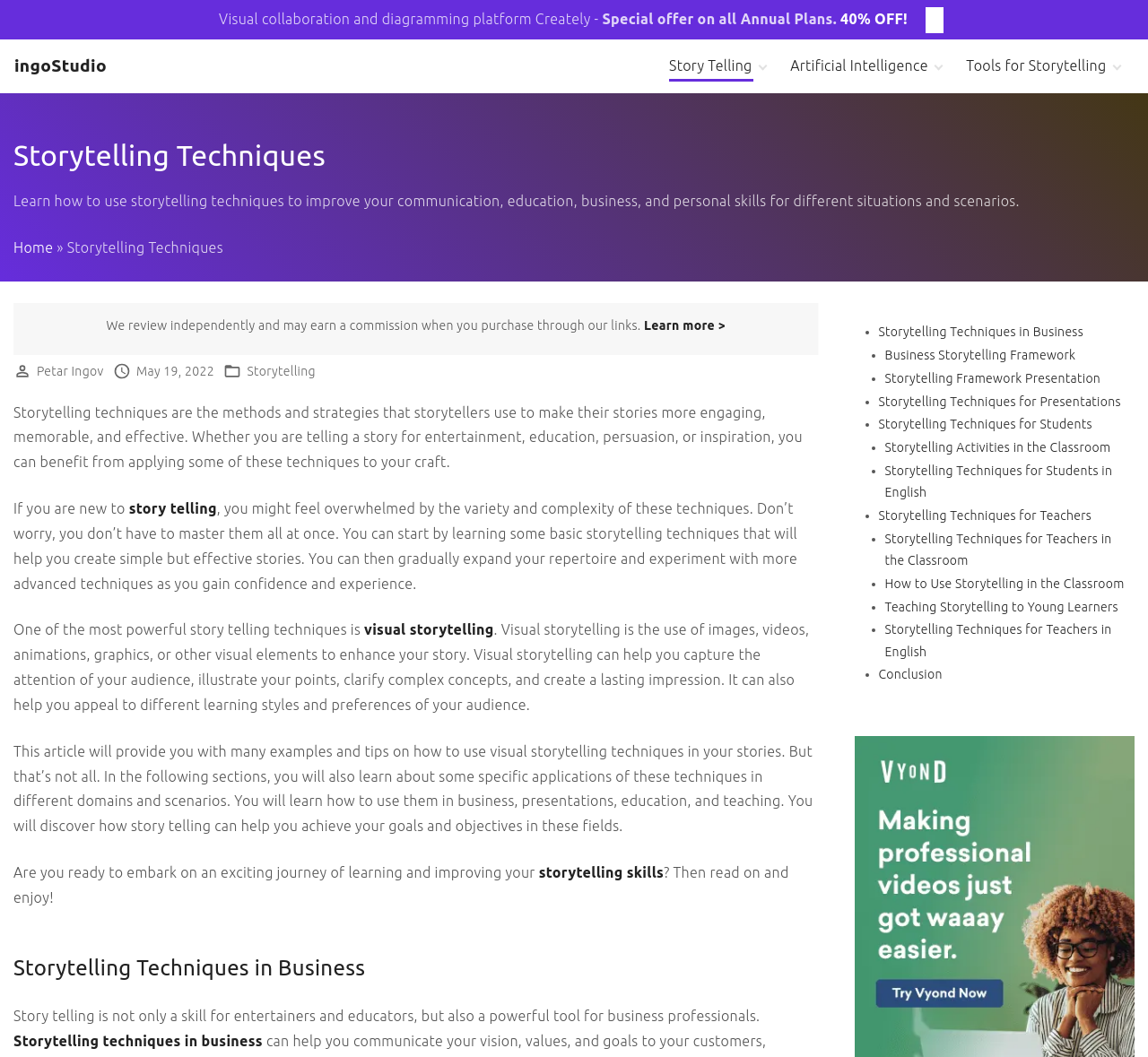Given the element description "Business Solutions", identify the bounding box of the corresponding UI element.

None